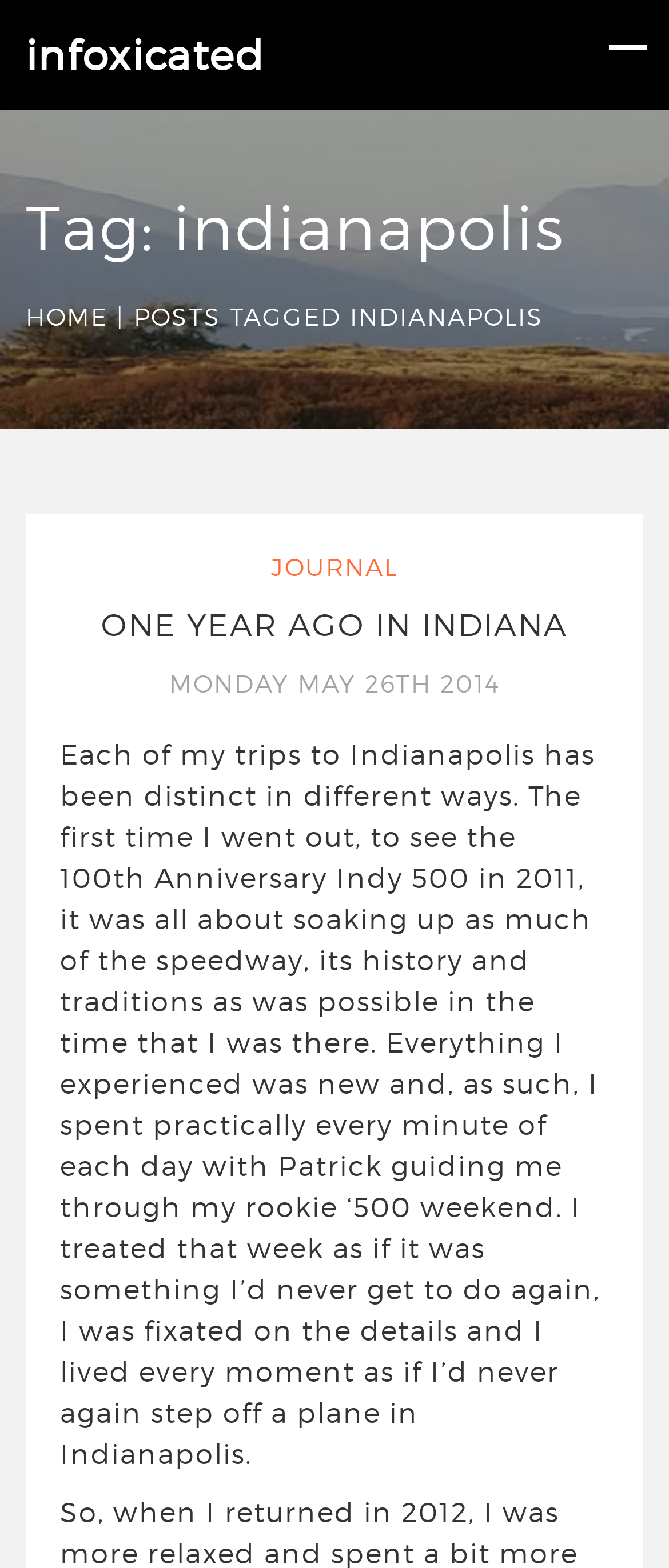Provide the bounding box coordinates of the HTML element this sentence describes: "parent_node: infoxicated".

[0.877, 0.011, 1.0, 0.061]